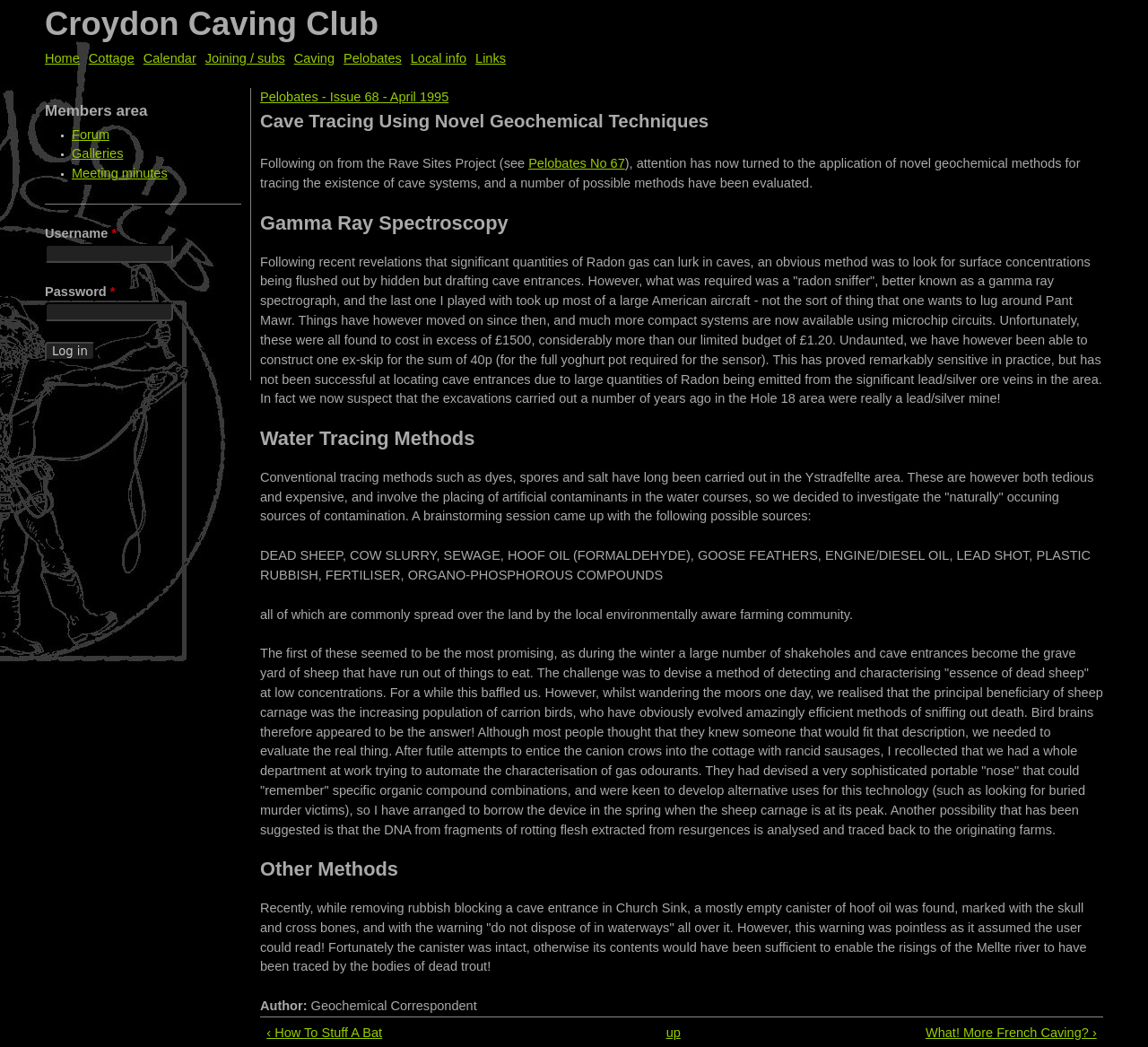What is the name of the caving club?
Please give a detailed and elaborate answer to the question.

The name of the caving club can be found in the heading element at the top of the webpage, which reads 'Croydon Caving Club'.